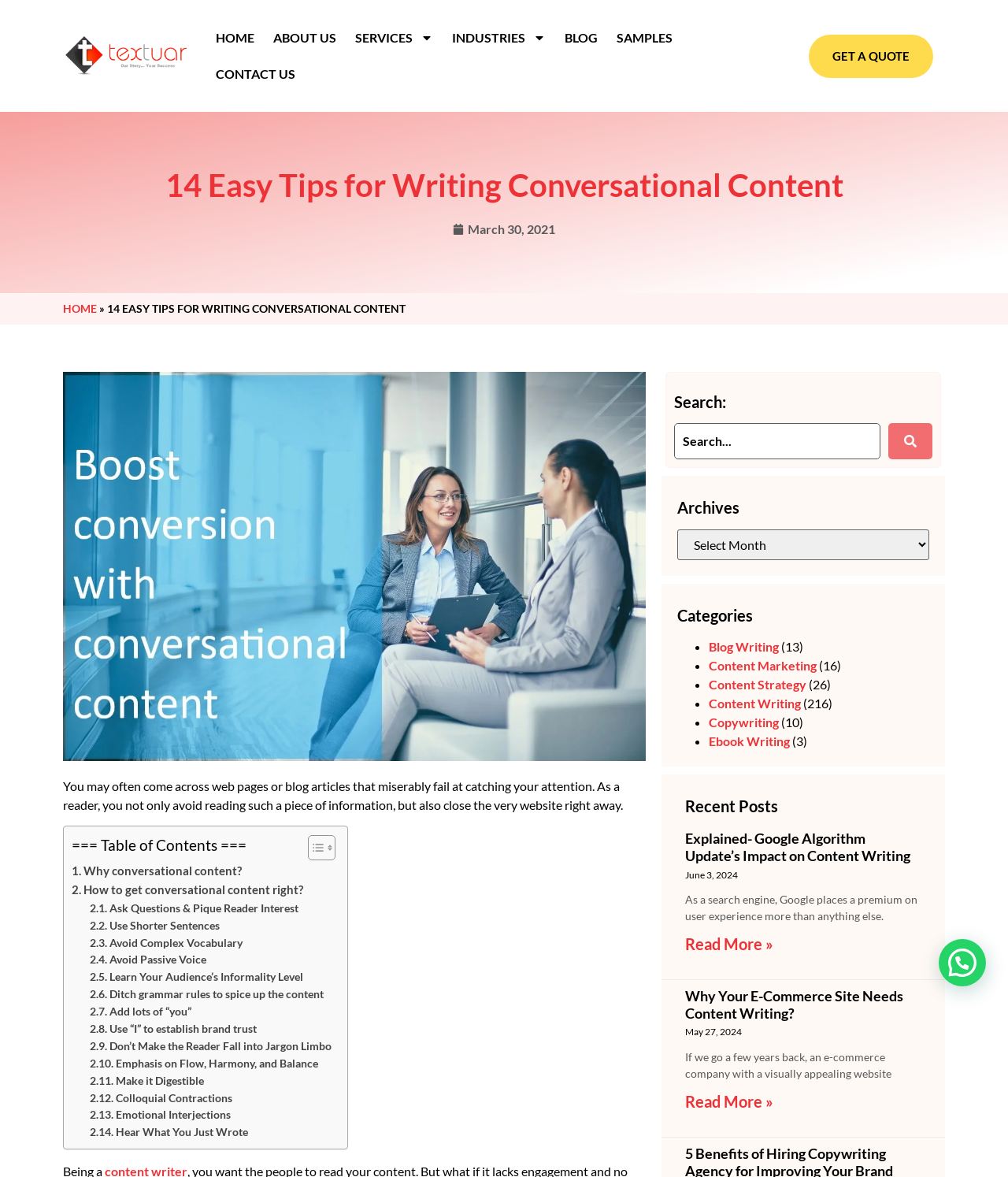What is the title of the article?
Look at the image and answer the question with a single word or phrase.

14 Easy Tips for Writing Conversational Content